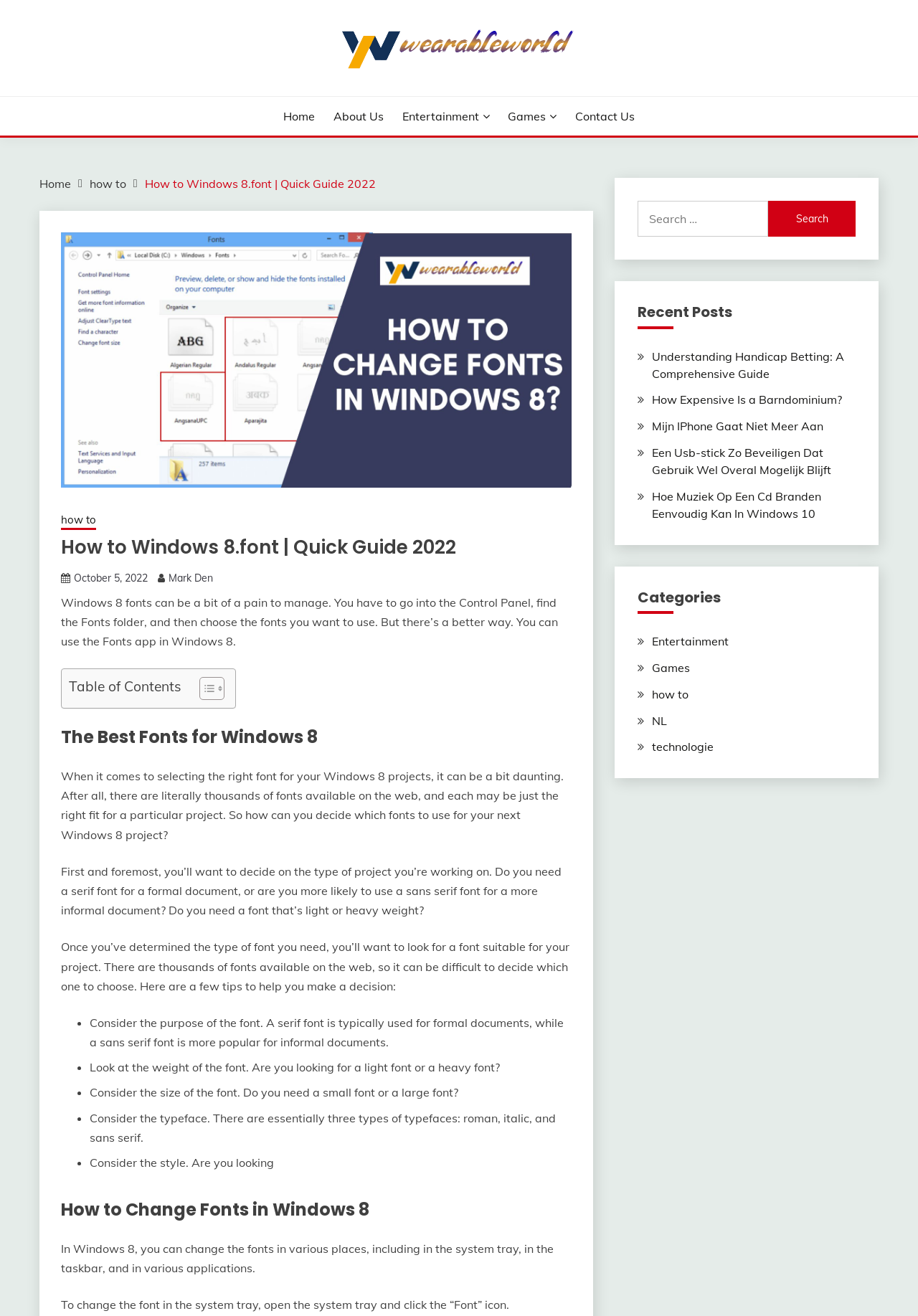Could you find the bounding box coordinates of the clickable area to complete this instruction: "Click on the HOME link"?

None